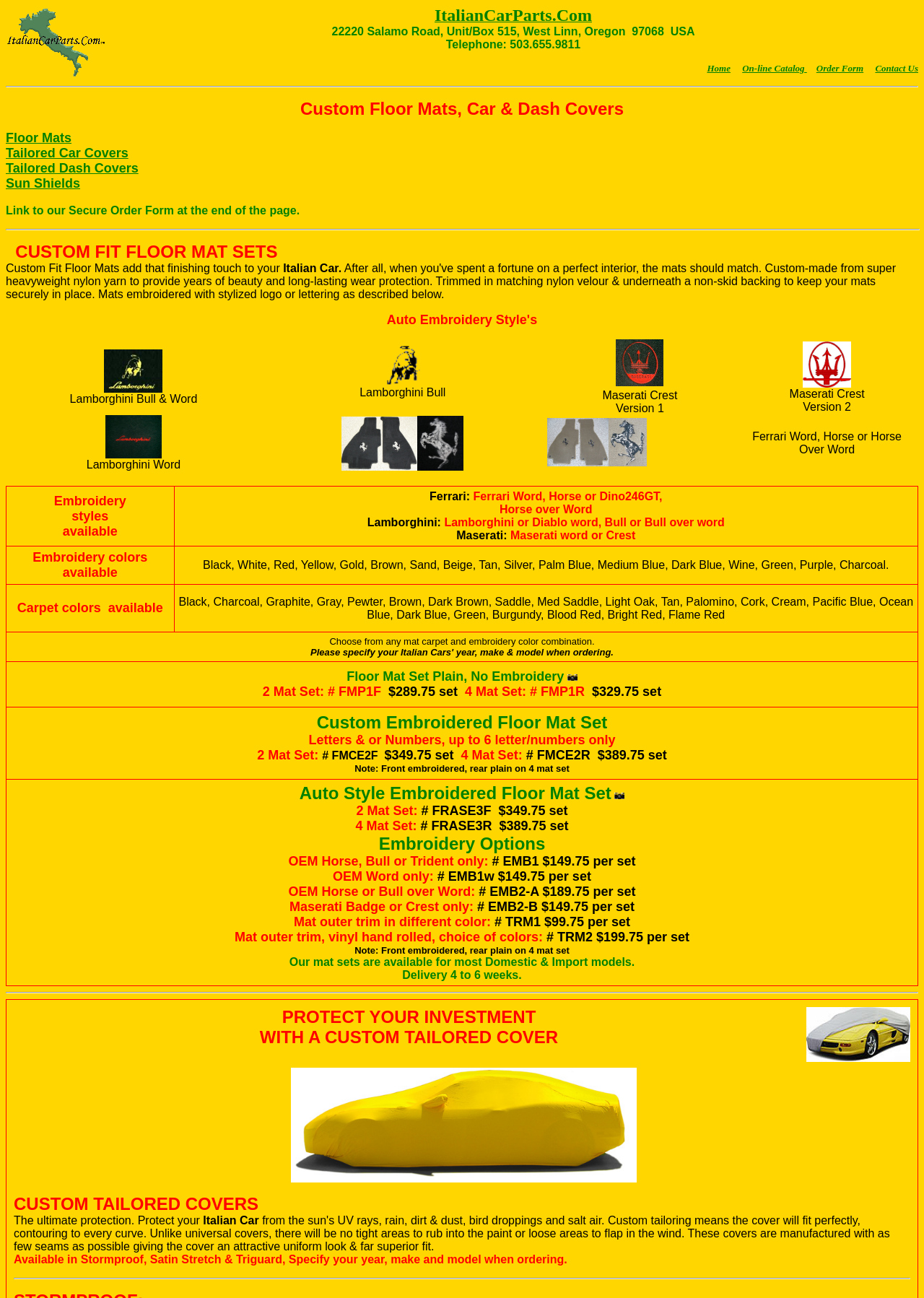Pinpoint the bounding box coordinates of the clickable area needed to execute the instruction: "Click on the 'Home' link". The coordinates should be specified as four float numbers between 0 and 1, i.e., [left, top, right, bottom].

[0.765, 0.048, 0.791, 0.057]